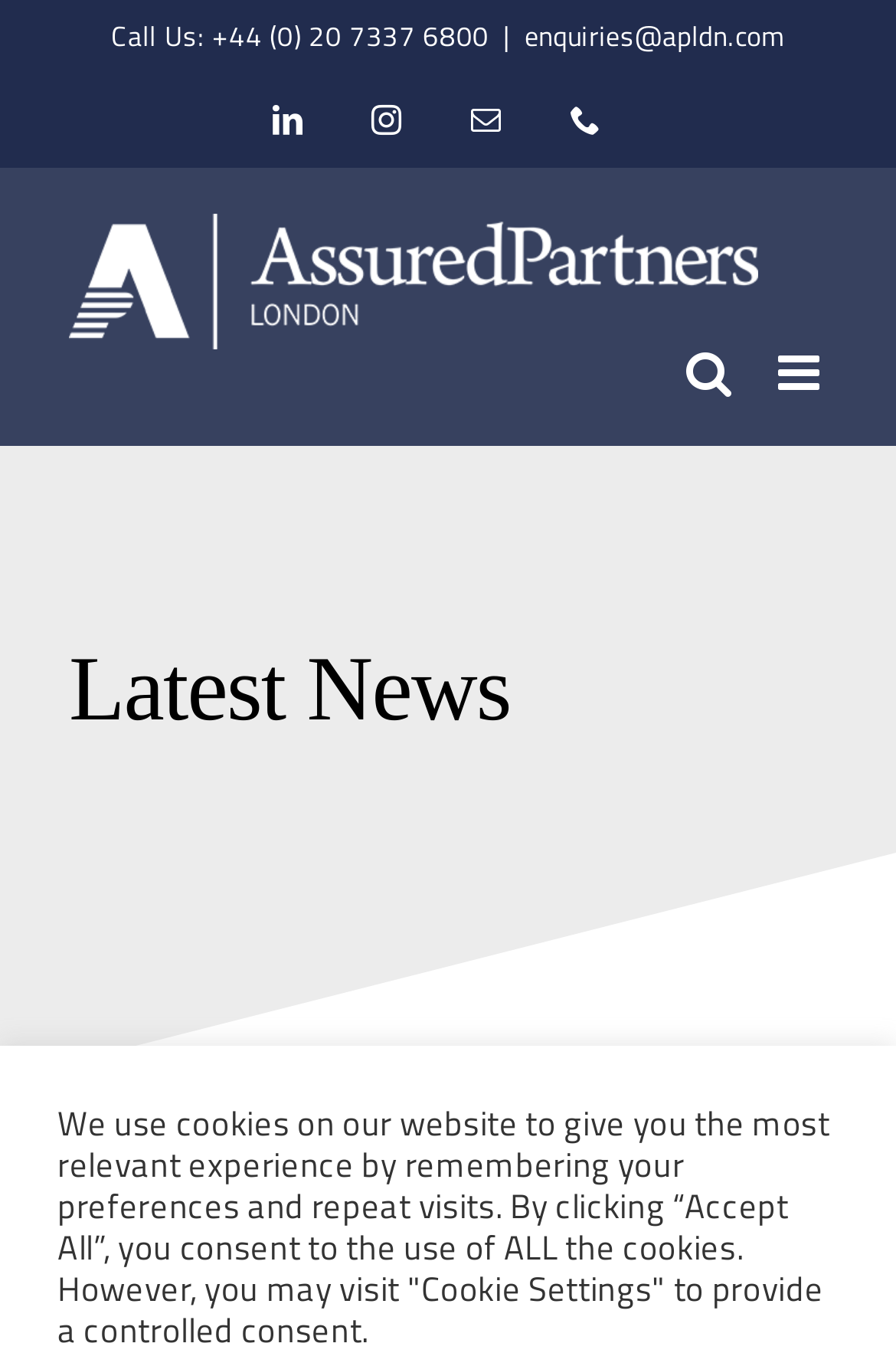Locate the bounding box coordinates of the clickable area to execute the instruction: "view products". Provide the coordinates as four float numbers between 0 and 1, represented as [left, top, right, bottom].

None